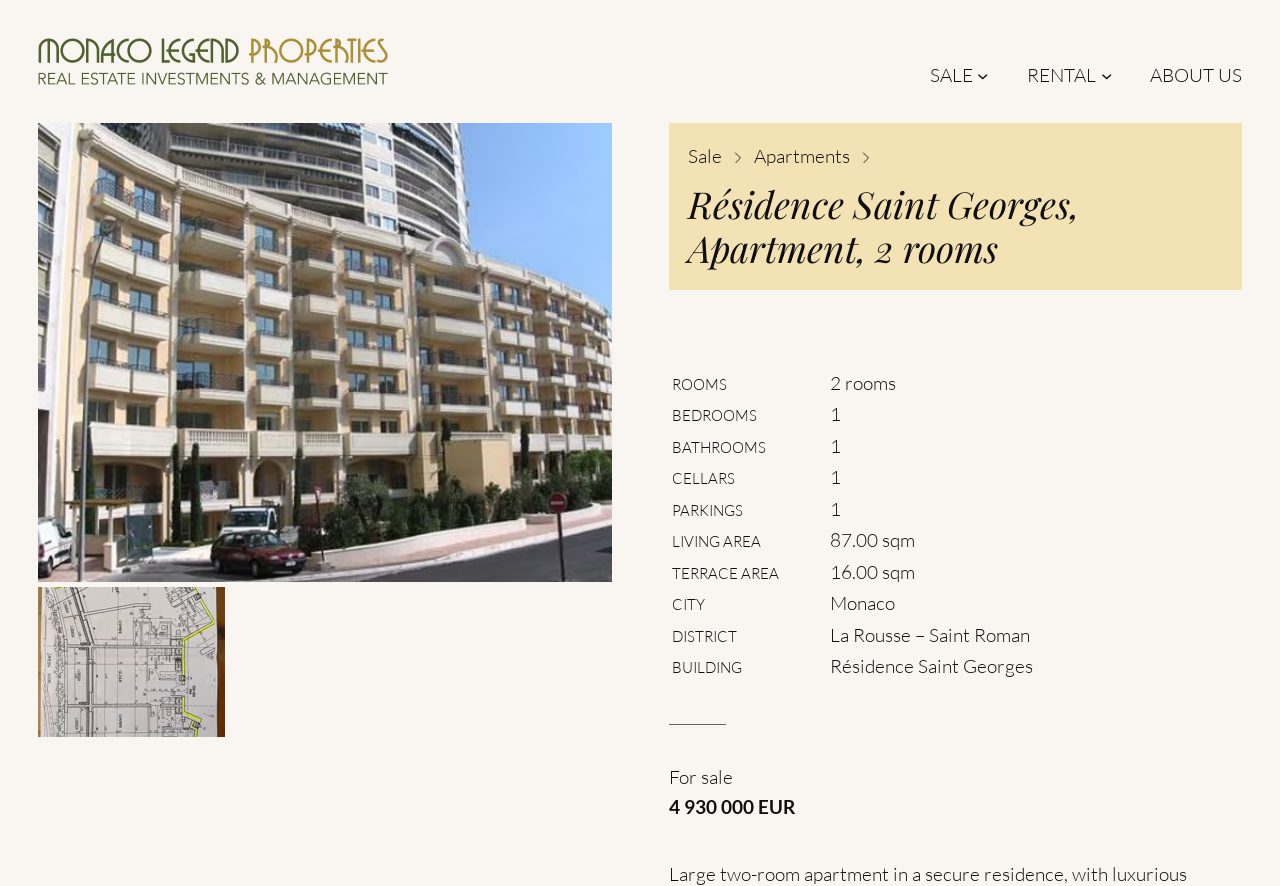Summarize the webpage in an elaborate manner.

This webpage is a property details page for a real estate listing, specifically an apartment in Monaco. At the top left, there is a small logo or icon, and next to it, a main navigation menu with links to "SALE", "RENTAL", and "ABOUT US". Below the navigation menu, there is a heading that reads "Résidence Saint Georges, Apartment, 2 rooms".

On the left side of the page, there are two large images of the property, one above the other. The top image takes up about half of the page's height, and the bottom image takes up about a quarter of the page's height.

To the right of the images, there is a table that displays the property's details, including the number of rooms, bedrooms, bathrooms, cellars, parkings, living area, terrace area, city, district, and building. Each row in the table has a header and a corresponding value.

Below the table, there is a section that displays the property's price, "4 930 000 EUR", and a label that reads "For sale". There are also links to "Apartments" and a "Sale" submenu, which is not expanded by default.

Overall, the page is focused on providing detailed information about the property, including its features, location, and price.